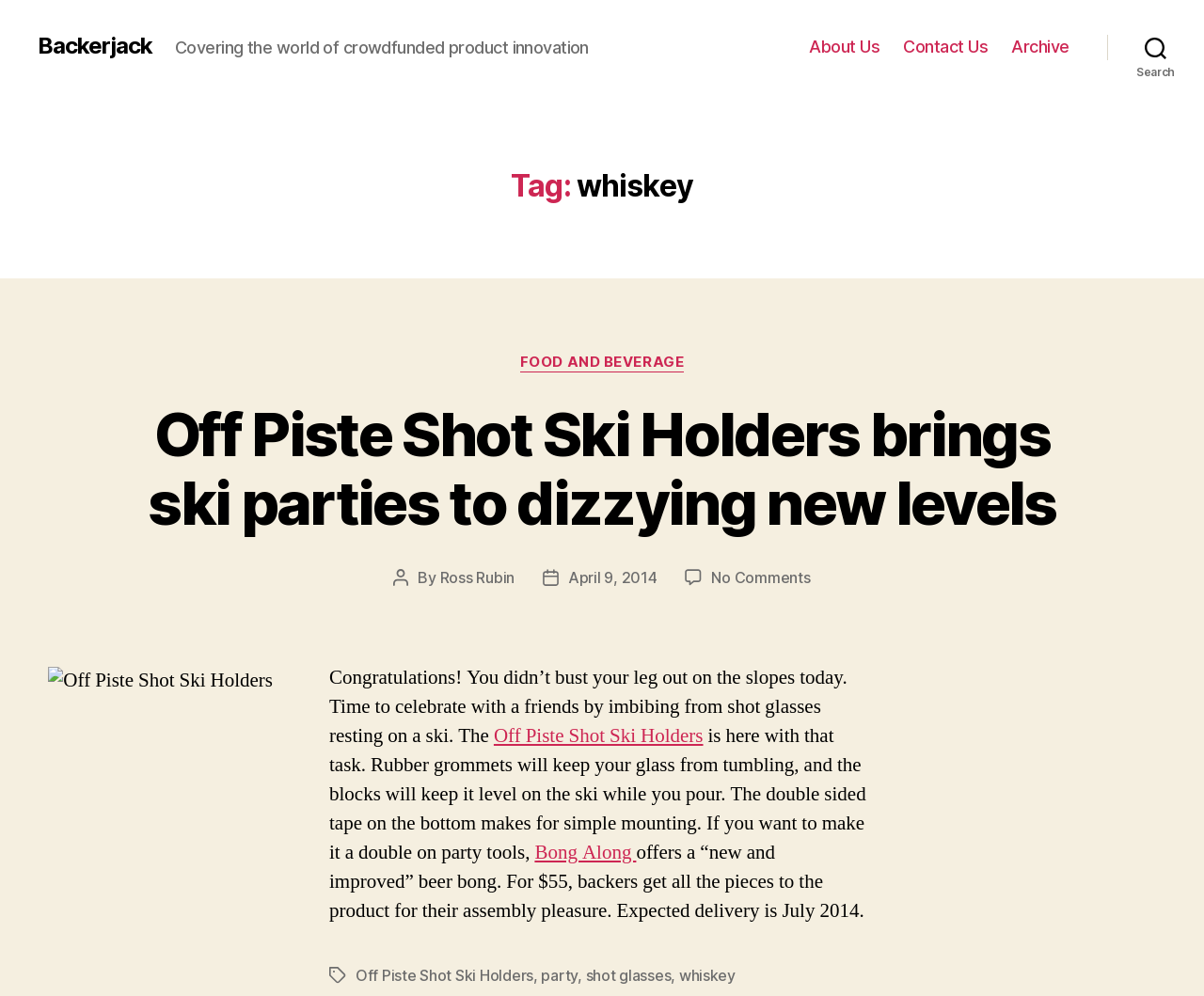Can you identify the bounding box coordinates of the clickable region needed to carry out this instruction: 'Click on the 'About Us' link'? The coordinates should be four float numbers within the range of 0 to 1, stated as [left, top, right, bottom].

[0.672, 0.037, 0.731, 0.057]